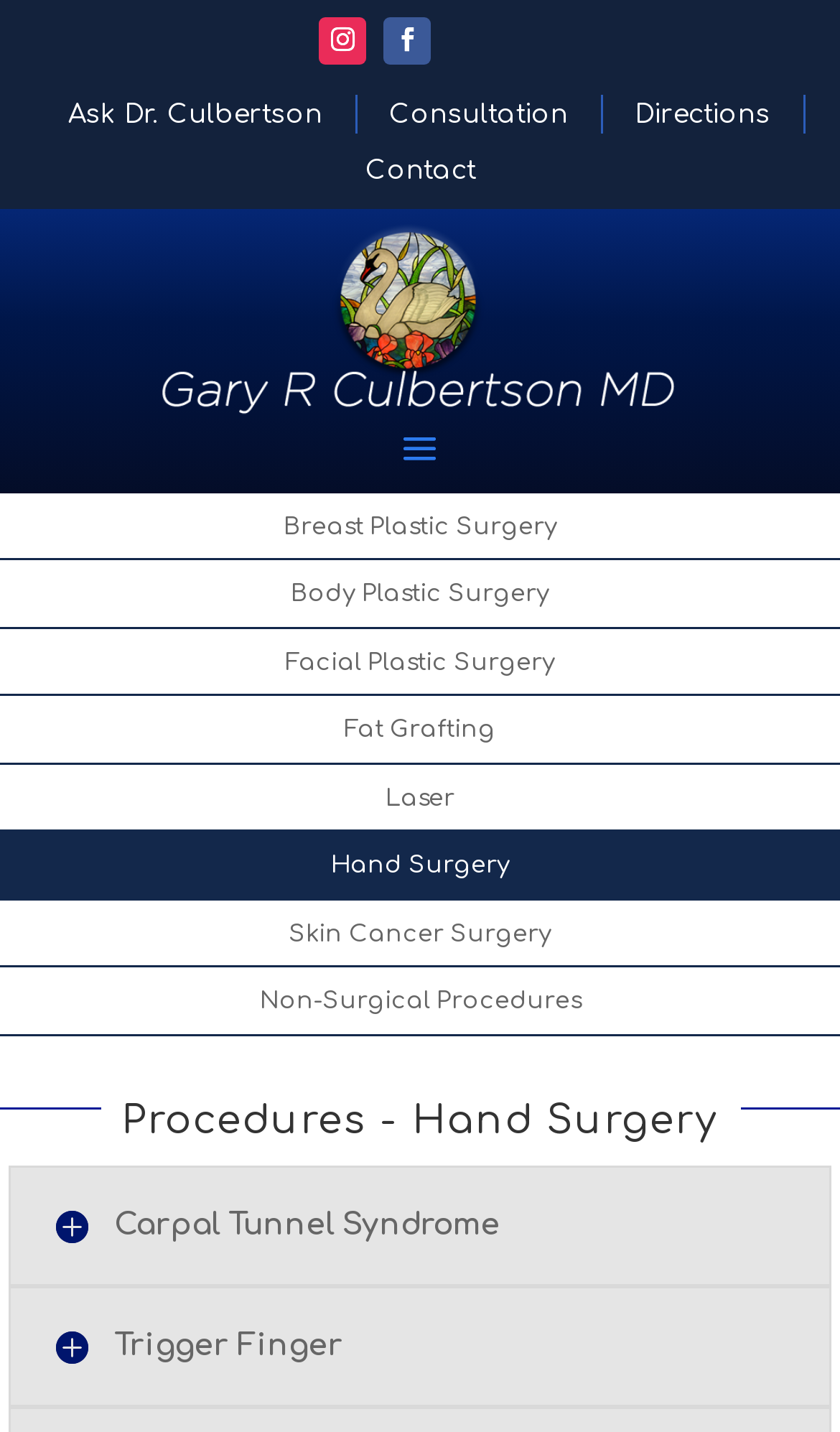Determine the coordinates of the bounding box that should be clicked to complete the instruction: "Click on Ask Dr. Culbertson". The coordinates should be represented by four float numbers between 0 and 1: [left, top, right, bottom].

[0.071, 0.066, 0.394, 0.093]